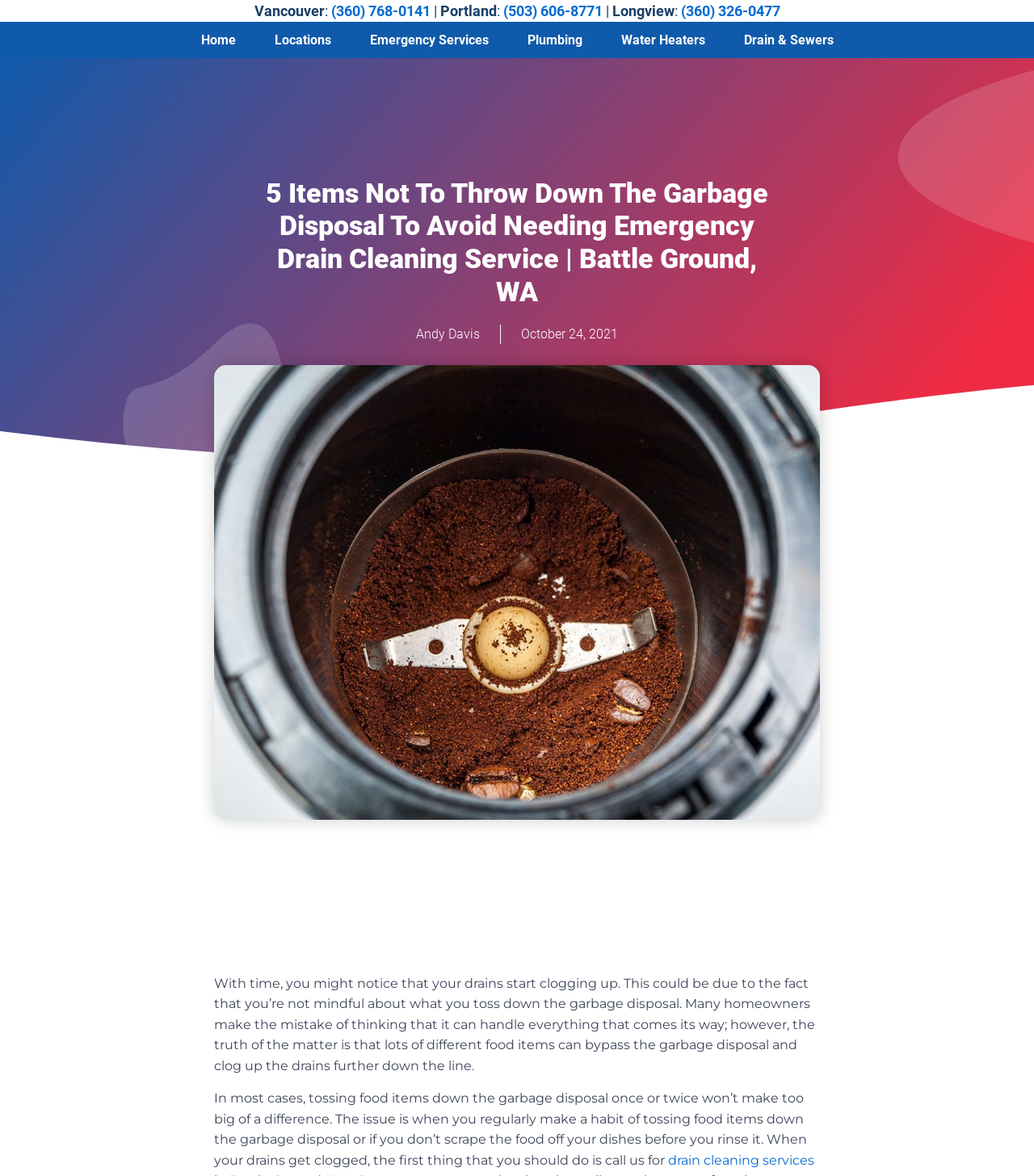Ascertain the bounding box coordinates for the UI element detailed here: "Free License Plate Lookup". The coordinates should be provided as [left, top, right, bottom] with each value being a float between 0 and 1.

None